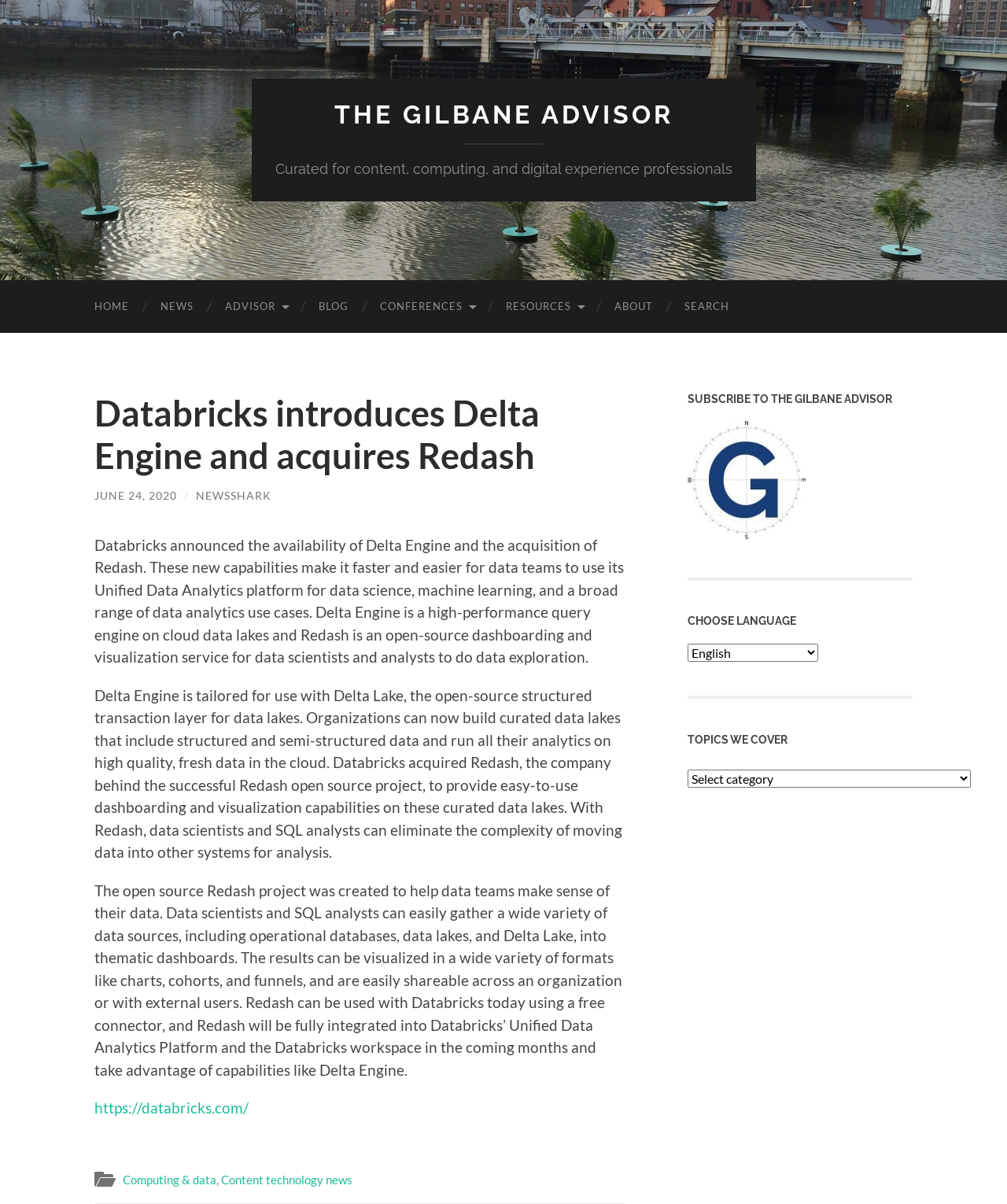Please identify the bounding box coordinates of the element that needs to be clicked to execute the following command: "Subscribe to the Gilbane Advisor". Provide the bounding box using four float numbers between 0 and 1, formatted as [left, top, right, bottom].

[0.683, 0.325, 0.906, 0.337]